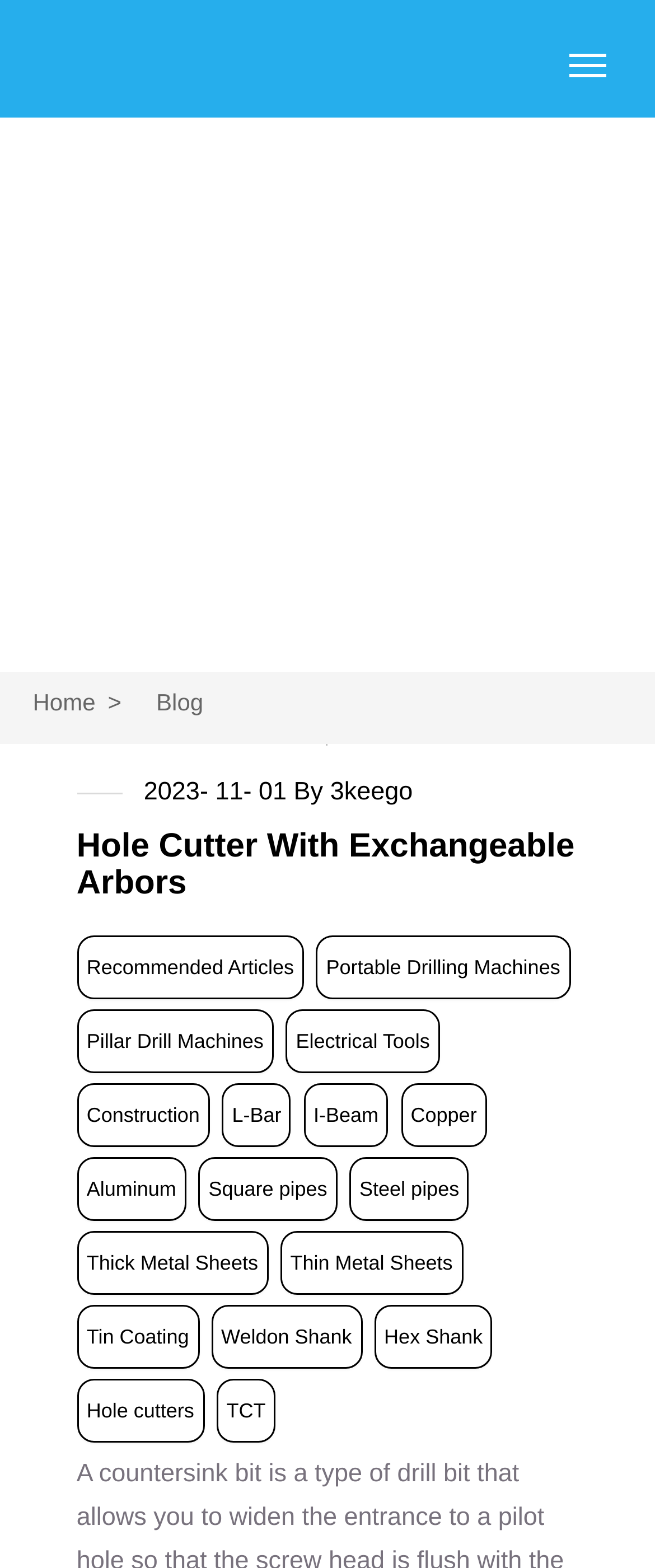What is the date of the article 'Hole Cutter With Exchangeable Arbors'?
Please respond to the question with a detailed and thorough explanation.

I found a link element with the text '2023' and another link element with the text '11' and another link element with the text '01' nearby, which suggests that the date of the article 'Hole Cutter With Exchangeable Arbors' is 2023-11-01.